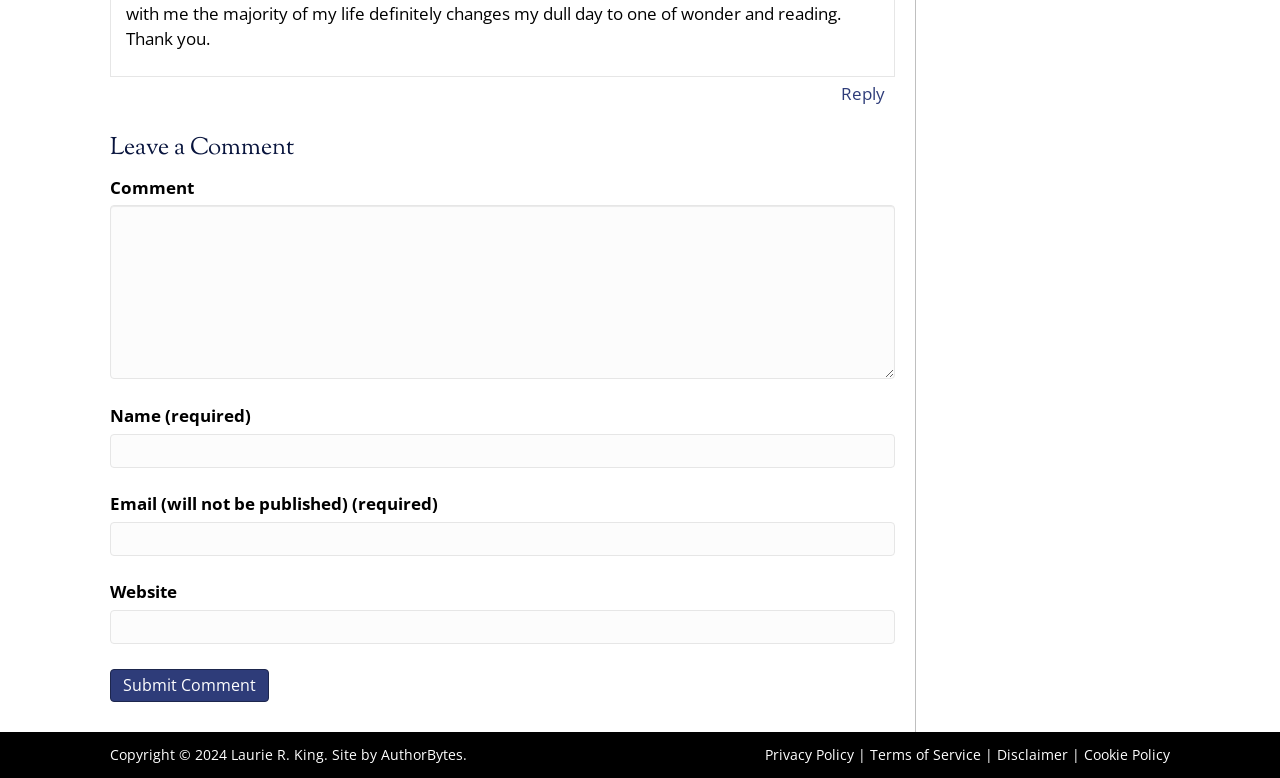Determine the bounding box coordinates (top-left x, top-left y, bottom-right x, bottom-right y) of the UI element described in the following text: Cookie Policy

[0.847, 0.958, 0.914, 0.982]